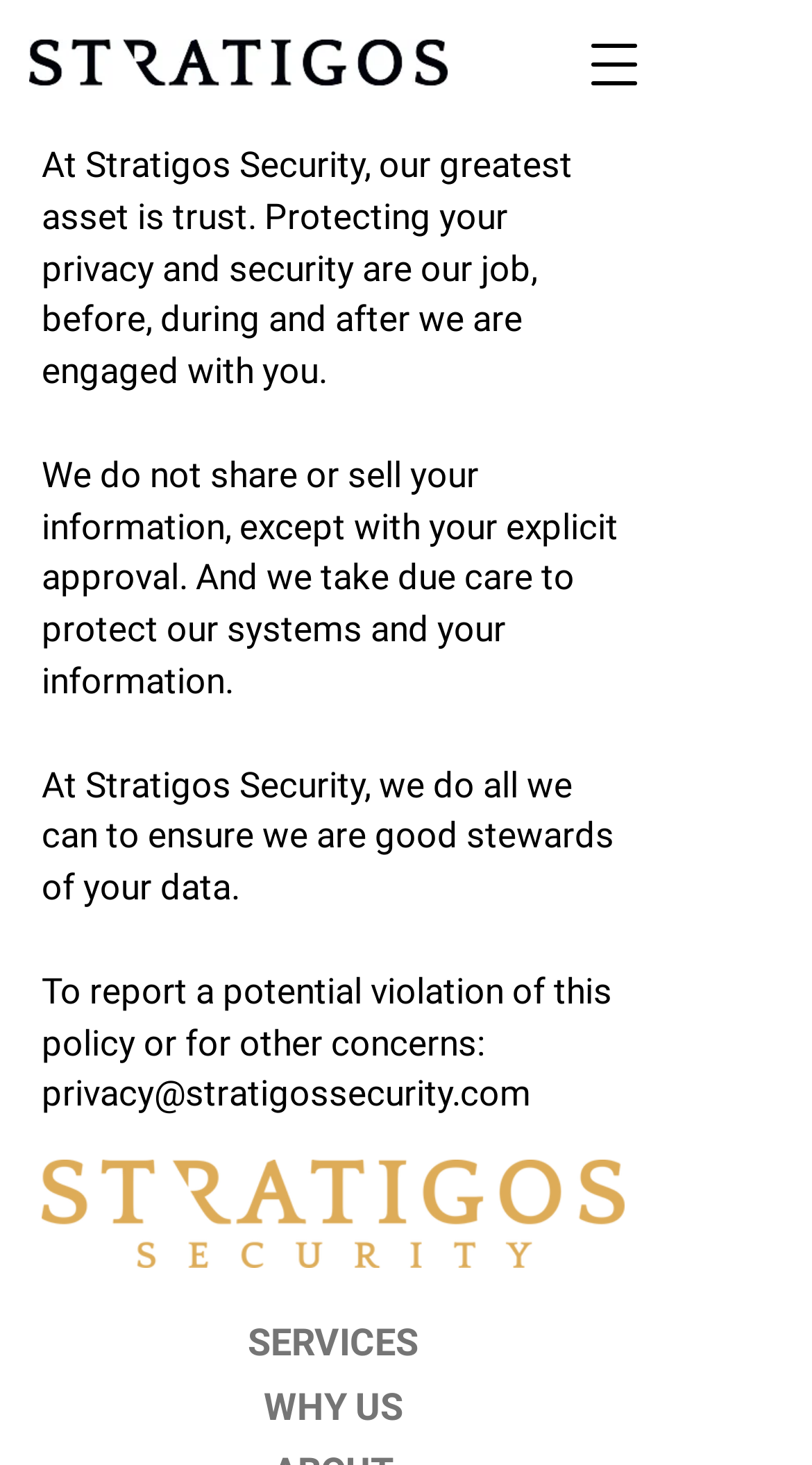Use a single word or phrase to answer this question: 
What are the two colors of the Stratigos Security logo?

Dark Navy and Dark Yellow